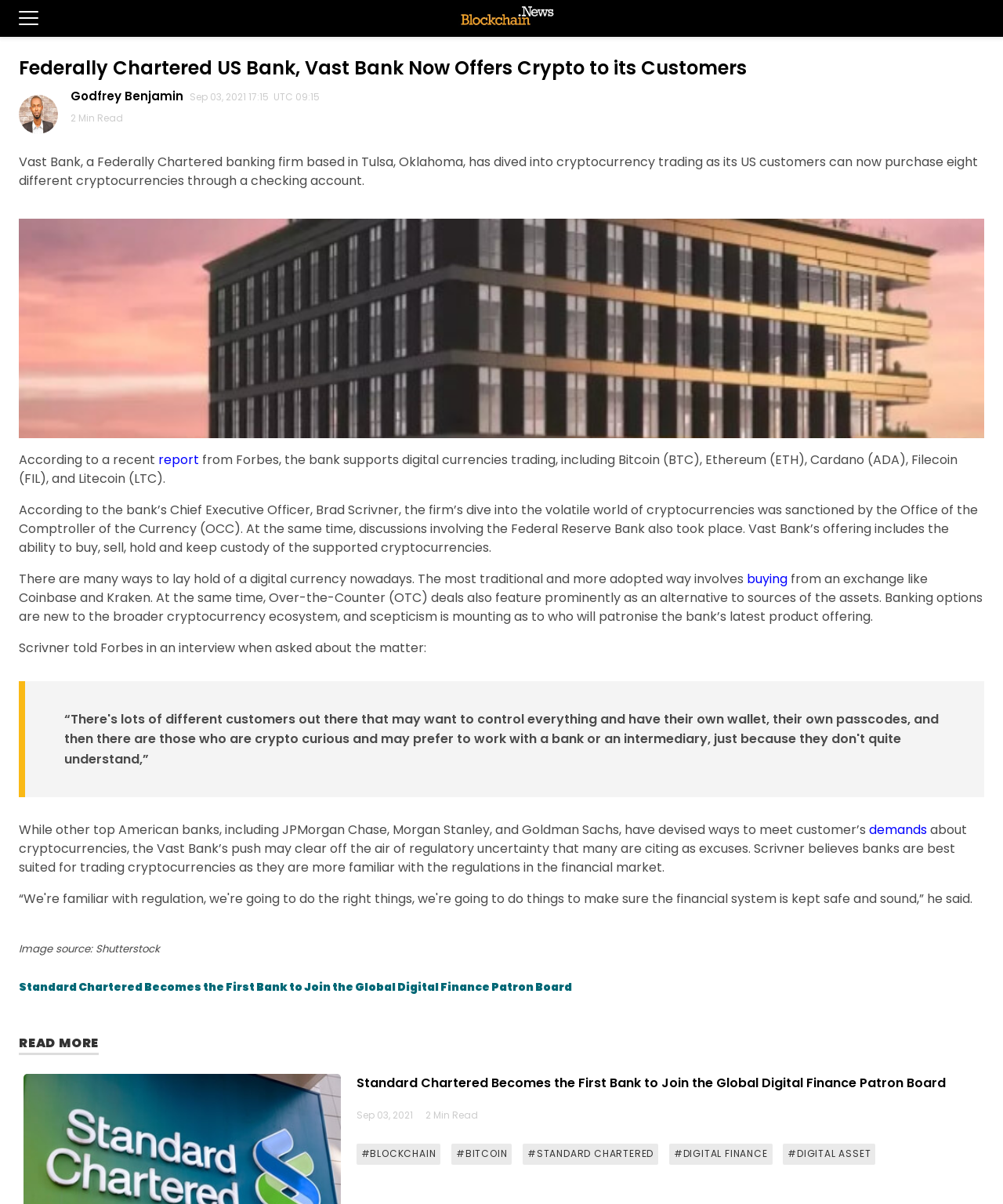Identify the bounding box coordinates for the element that needs to be clicked to fulfill this instruction: "Click the button at the top". Provide the coordinates in the format of four float numbers between 0 and 1: [left, top, right, bottom].

[0.0, 0.005, 0.038, 0.025]